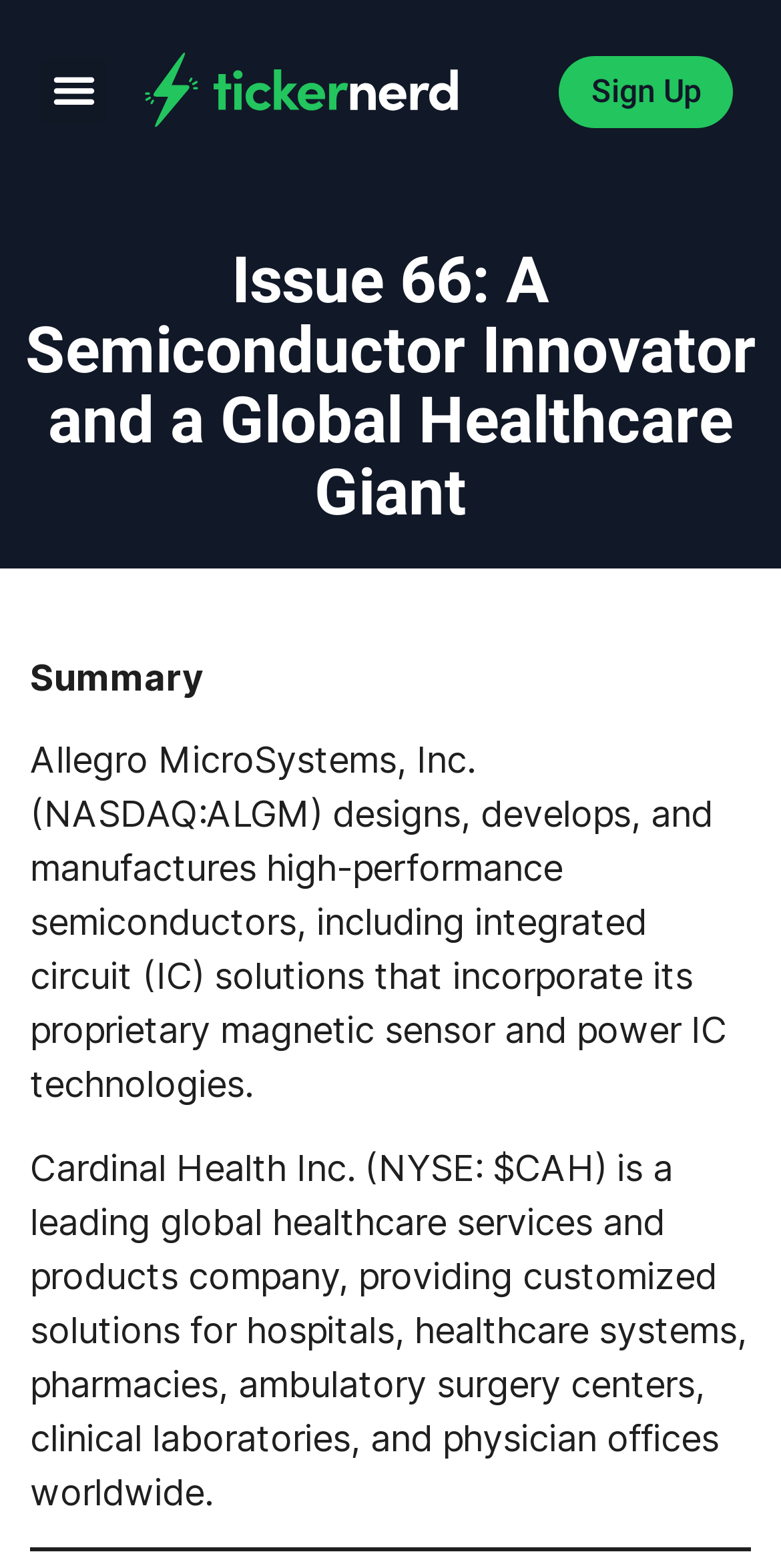Offer a meticulous description of the webpage's structure and content.

The webpage appears to be an article or report about two companies, Allegro MicroSystems, Inc. and Cardinal Health Inc. At the top left of the page, there is a button labeled "Menu Toggle". To the right of the button, there is an image of the "ticker nerd logo". On the top right side of the page, there is a link to "Sign Up".

The main content of the page is divided into sections, with a heading that reads "Issue 66: A Semiconductor Innovator and a Global Healthcare Giant" located near the top of the page. Below the heading, there is a section with a label "Summary" followed by two paragraphs of text. The first paragraph describes Allegro MicroSystems, Inc., a company that designs, develops, and manufactures high-performance semiconductors. The second paragraph describes Cardinal Health Inc., a leading global healthcare services and products company.

The two paragraphs of text are positioned side by side, with the first paragraph taking up about a quarter of the page width and the second paragraph taking up about three-quarters of the page width. A horizontal separator line is located at the bottom of the page, separating the main content from the rest of the page.